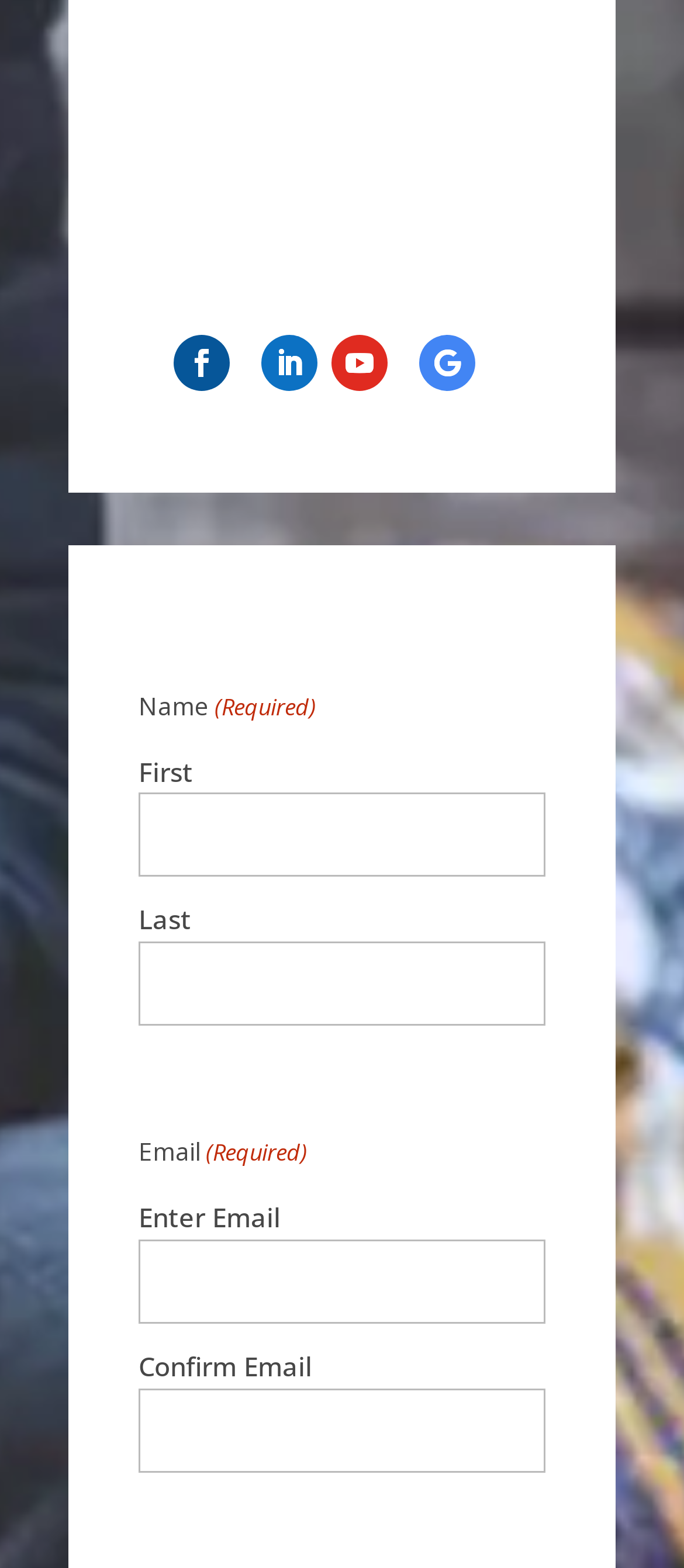Provide the bounding box coordinates of the UI element this sentence describes: "parent_node: Enter Email name="input_2"".

[0.203, 0.79, 0.797, 0.844]